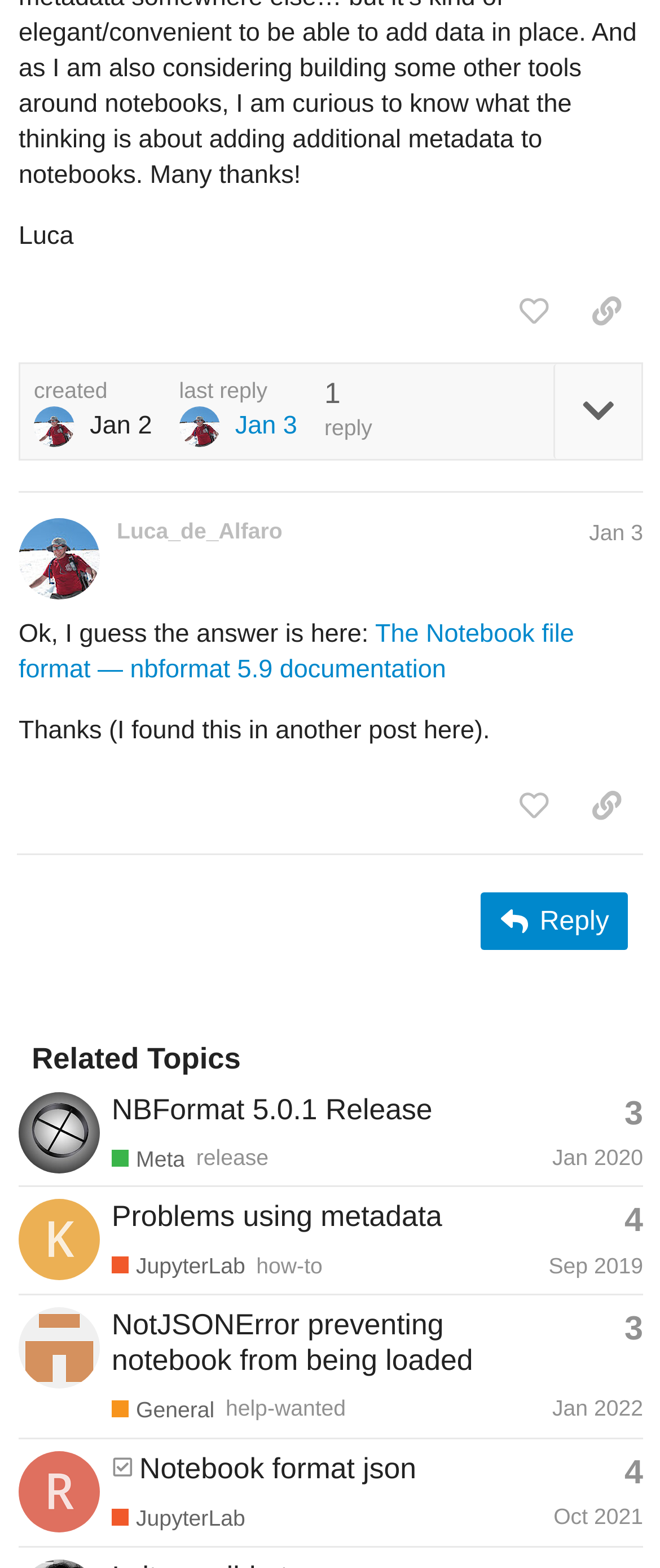Based on the image, please elaborate on the answer to the following question:
How many posts are there in this topic?

I counted the number of posts by looking at the gridcells in the 'Related Topics' section, which contains three rows, each representing a post.